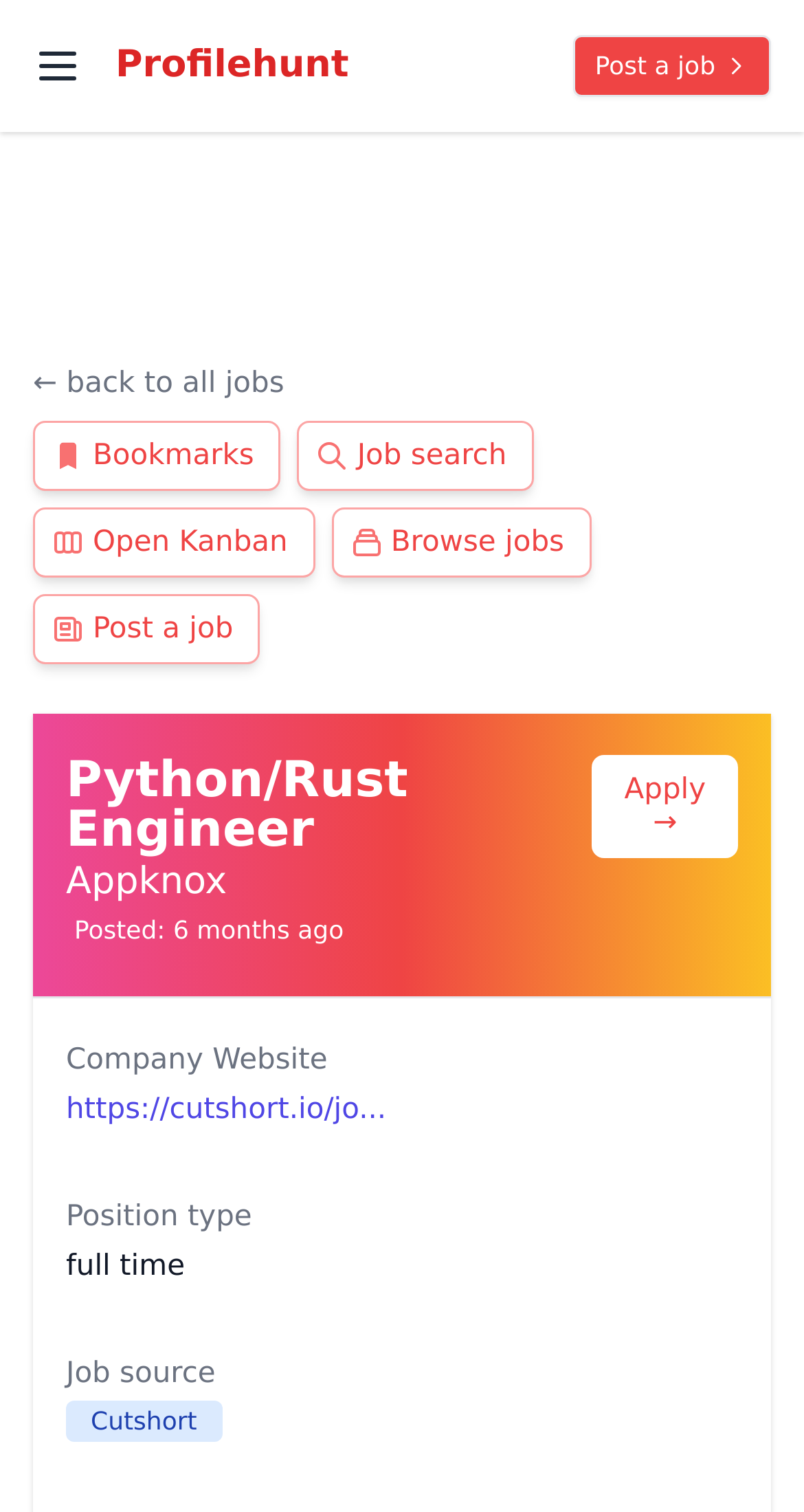For the element described, predict the bounding box coordinates as (top-left x, top-left y, bottom-right x, bottom-right y). All values should be between 0 and 1. Element description: aria-label="Main menu"

[0.021, 0.016, 0.123, 0.071]